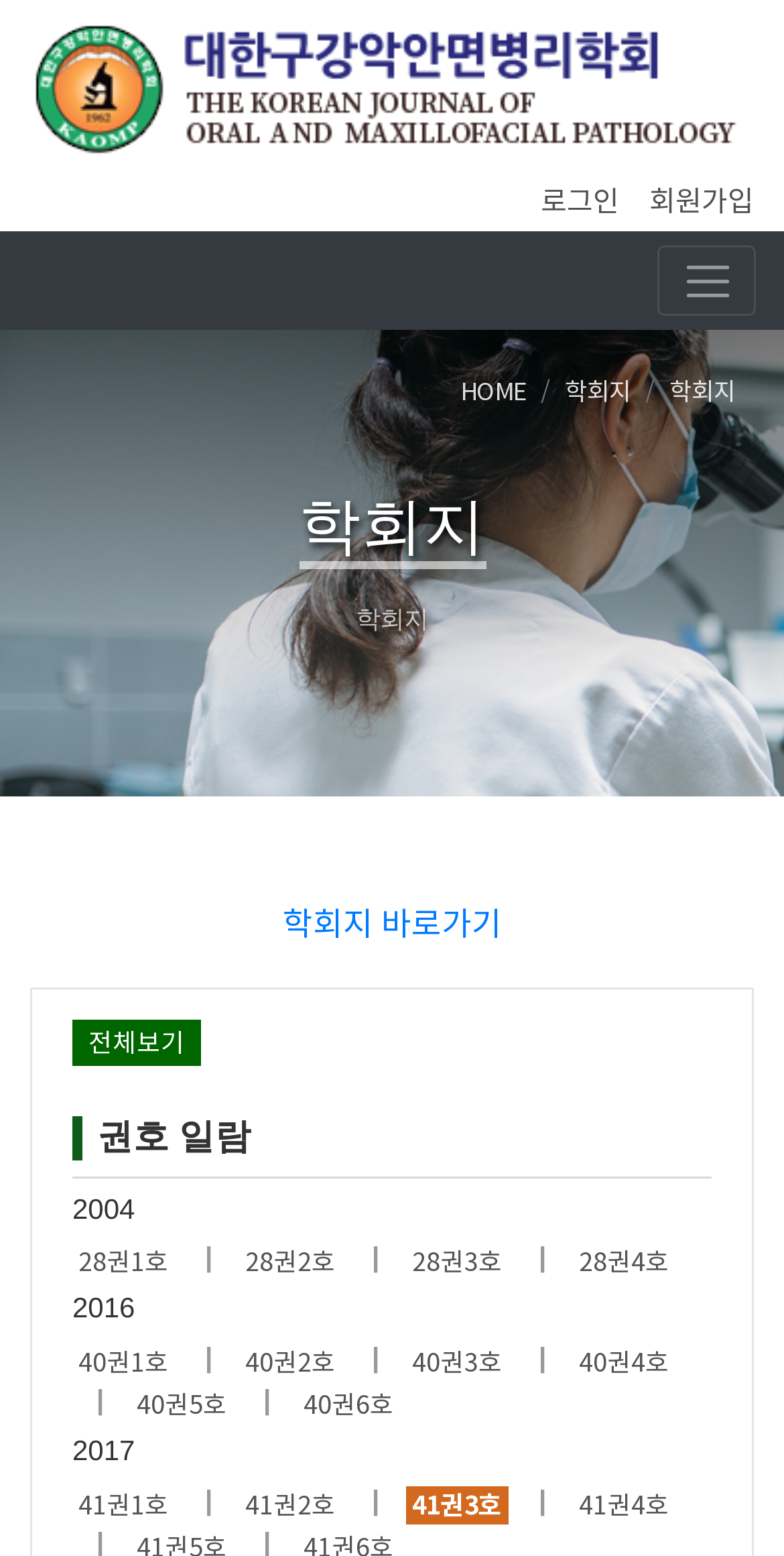How many links are there in the top navigation bar?
Please ensure your answer to the question is detailed and covers all necessary aspects.

I examined the top navigation bar and found three links: 'HOME', '학회지', and '로그인'. These links are represented by the link elements with the corresponding text.